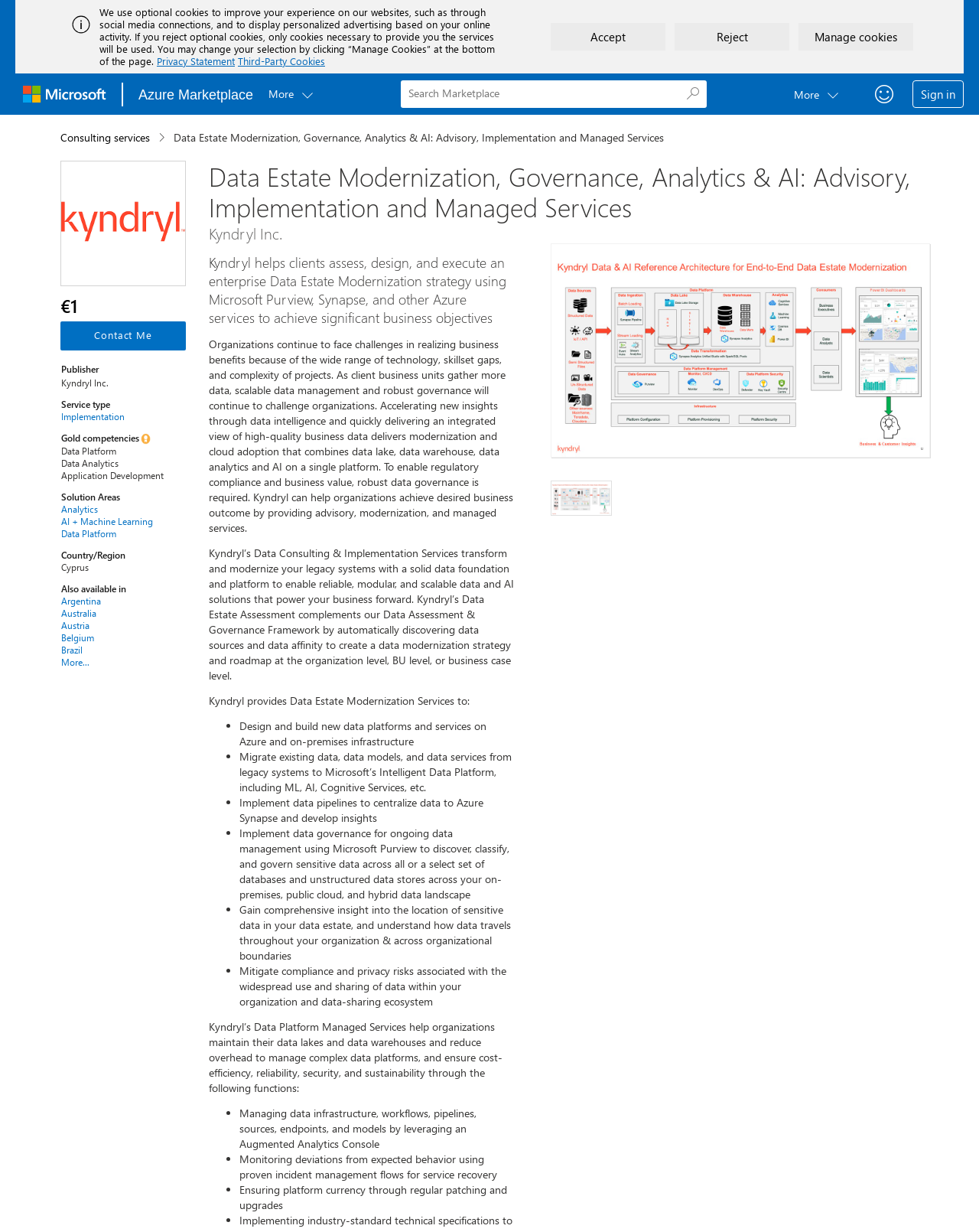Please locate the bounding box coordinates of the element's region that needs to be clicked to follow the instruction: "Select Analytics". The bounding box coordinates should be provided as four float numbers between 0 and 1, i.e., [left, top, right, bottom].

[0.062, 0.408, 0.167, 0.418]